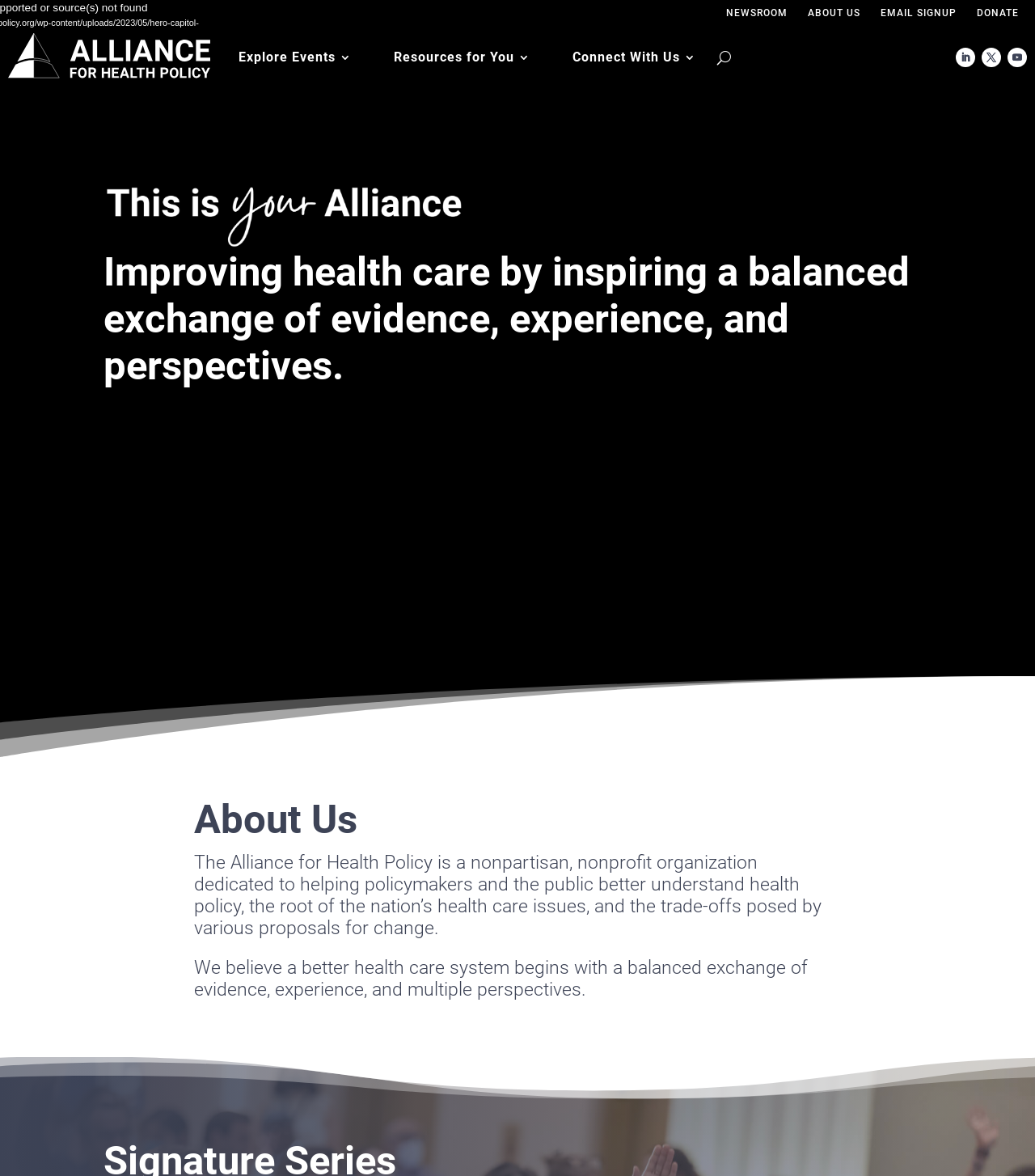Create an elaborate caption that covers all aspects of the webpage.

The webpage is the homepage of the Alliance for Health Policy, a nonpartisan, nonprofit organization. At the top, there are four main navigation links: "NEWSROOM", "ABOUT US", "EMAIL SIGNUP", and "DONATE", aligned horizontally and taking up most of the top section. 

To the left of these links, there is a smaller link with an image, likely a logo. Below this logo, there are three more links: "Explore Events 3", "Resources for You 3", and "Connect With Us 3", also aligned horizontally. 

On the right side of the page, there is a button labeled "U" and three social media links represented by icons. 

The main content of the page is divided into two sections. The top section features an image that takes up about half of the page's width. Below the image, there is a brief description of the organization's mission, stating that it aims to improve healthcare by inspiring a balanced exchange of evidence, experience, and perspectives. 

The second section is headed by a title "About Us" and provides a longer description of the organization, explaining its nonpartisan and nonprofit nature, and its goal of helping policymakers and the public understand health policy. The text also mentions the organization's belief that a better healthcare system begins with a balanced exchange of evidence, experience, and multiple perspectives.